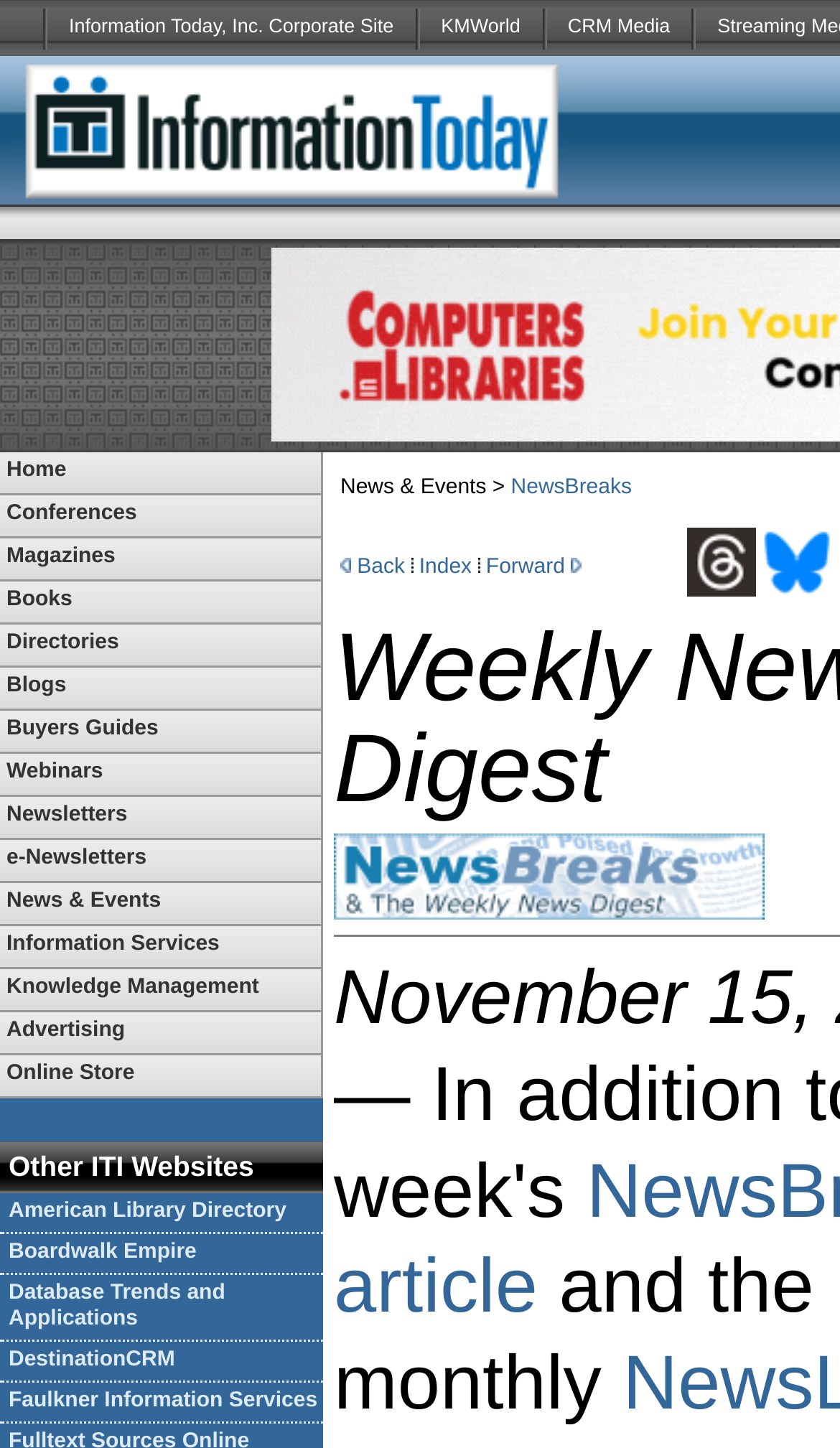Review the image closely and give a comprehensive answer to the question: What is the name of the other ITI website listed?

I found a section labeled 'Other ITI Websites', which lists several links. The first link is 'American Library Directory', which appears to be another website owned by ITI.